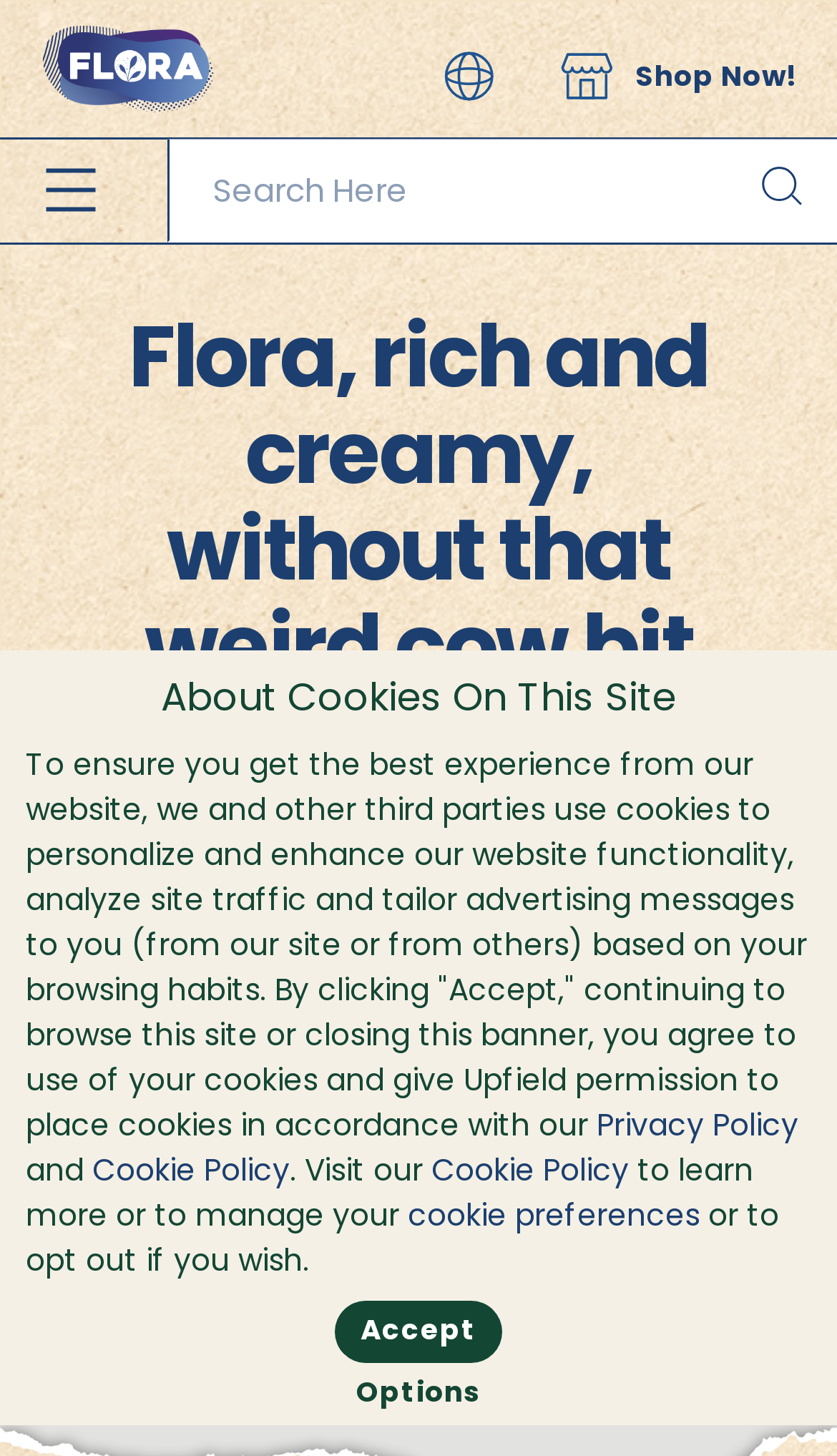Please predict the bounding box coordinates of the element's region where a click is necessary to complete the following instruction: "Shop now". The coordinates should be represented by four float numbers between 0 and 1, i.e., [left, top, right, bottom].

[0.759, 0.038, 0.949, 0.066]